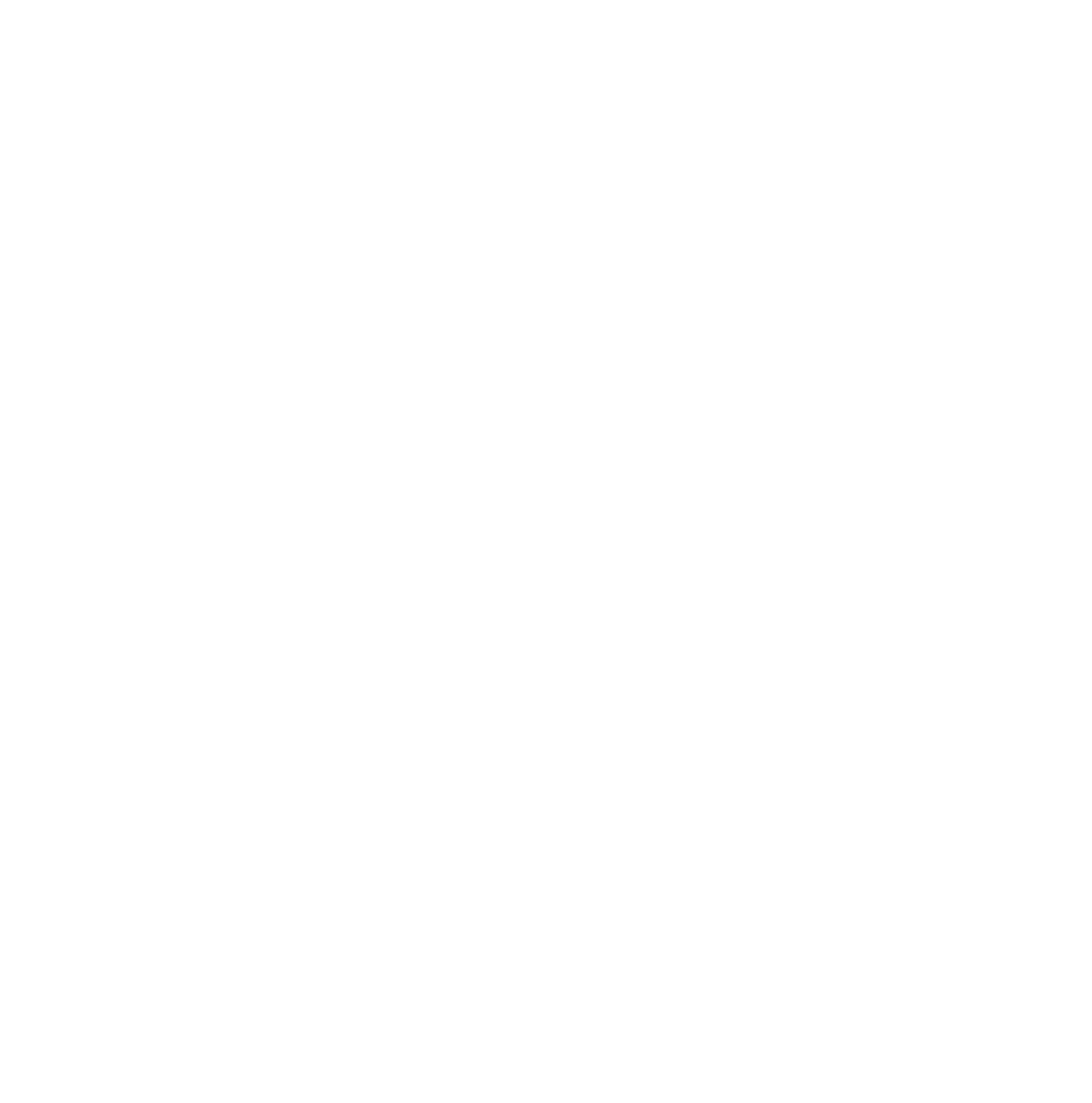Respond to the question below with a concise word or phrase:
What is the purpose of the 'Send Request' button?

To send a request